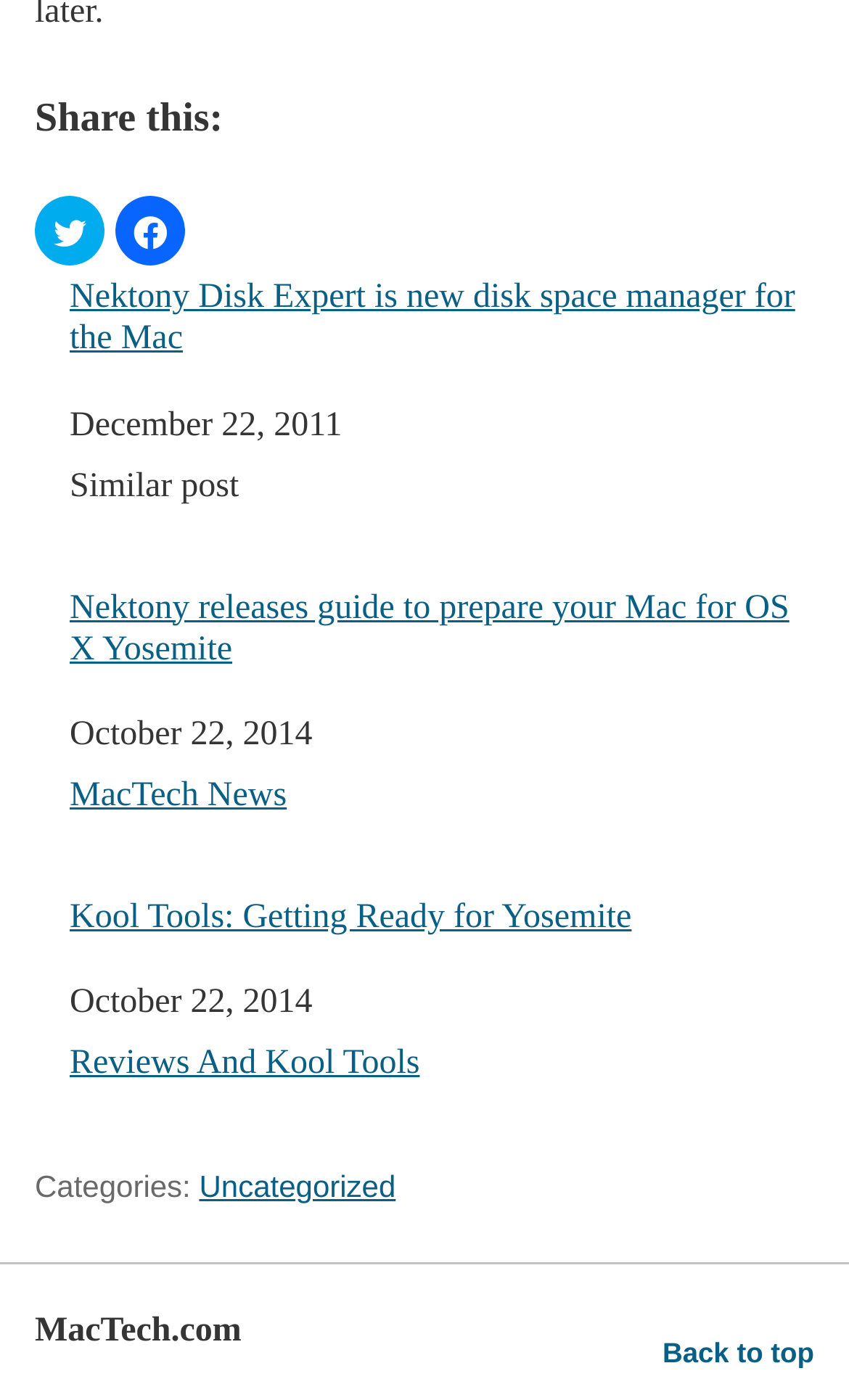Specify the bounding box coordinates (top-left x, top-left y, bottom-right x, bottom-right y) of the UI element in the screenshot that matches this description: Back to top

[0.78, 0.947, 0.959, 0.987]